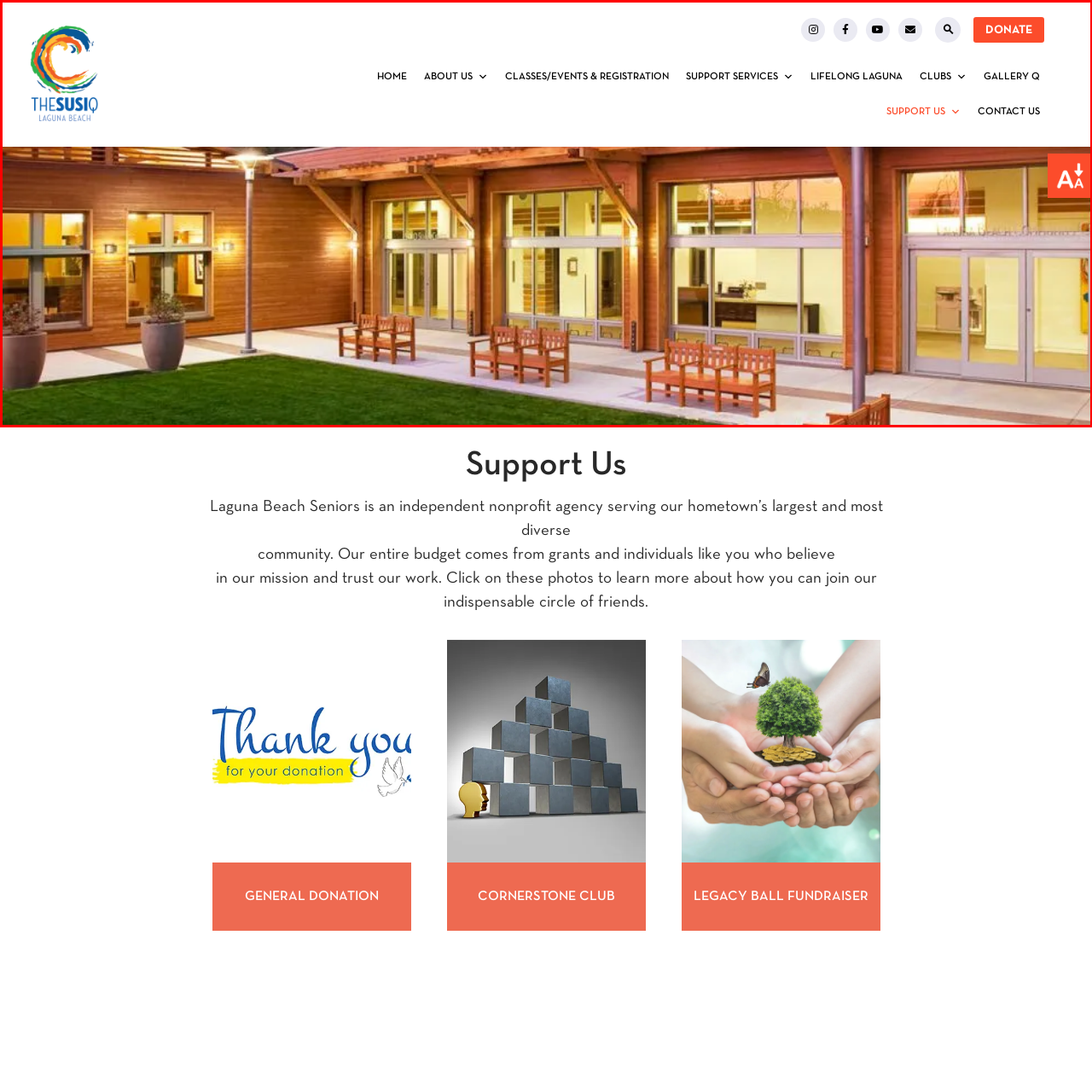Offer an in-depth caption for the image content enclosed by the red border.

The image showcases a warm and inviting outdoor space at The Susi Q, a community center in Laguna Beach. The scene features a beautifully designed patio area with several wooden benches arranged around a circular fire pit, emphasizing a sense of community and relaxation. A backdrop of large windows allows natural light to flood the interior, creating a seamless connection between the indoors and outdoors. The modern architectural design, characterized by wooden beams and open spaces, highlights the center's welcoming atmosphere, making it a perfect spot for social gatherings and events. This communal area reflects the mission of Laguna Beach Seniors, an independent nonprofit agency dedicated to serving the community's diverse population. With ample space for interaction and leisure, this setting invites residents to come together, fostering connections and support among seniors in the area.